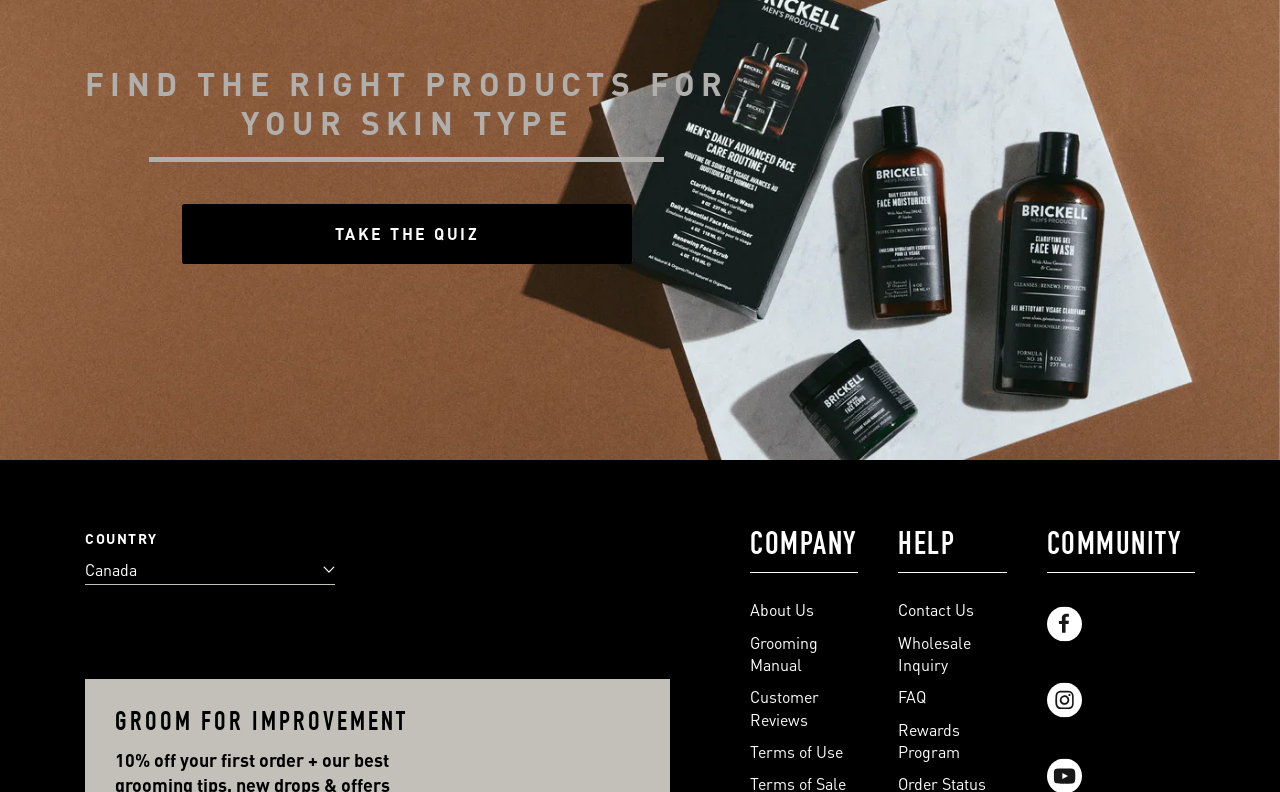Can you pinpoint the bounding box coordinates for the clickable element required for this instruction: "Learn about the company"? The coordinates should be four float numbers between 0 and 1, i.e., [left, top, right, bottom].

[0.586, 0.756, 0.636, 0.785]